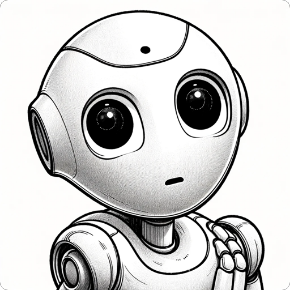Provide a comprehensive description of the image.

The image features an adorable, stylized robot characterized by a smooth, rounded head and large, expressive eyes that convey a sense of curiosity and wonder. The robot's design includes a simplistic yet endearing face with a small mouth and a single dot above its forehead, possibly indicating a sensor or an indicator light. Its body is robotic yet humanoid, showcasing articulated joints and a sleek, futuristic appearance. This charming representation captures the essence of artificial intelligence in a friendly, approachable manner. The robot stands out prominently against a light background, emphasizing its expressive features and inviting presence.